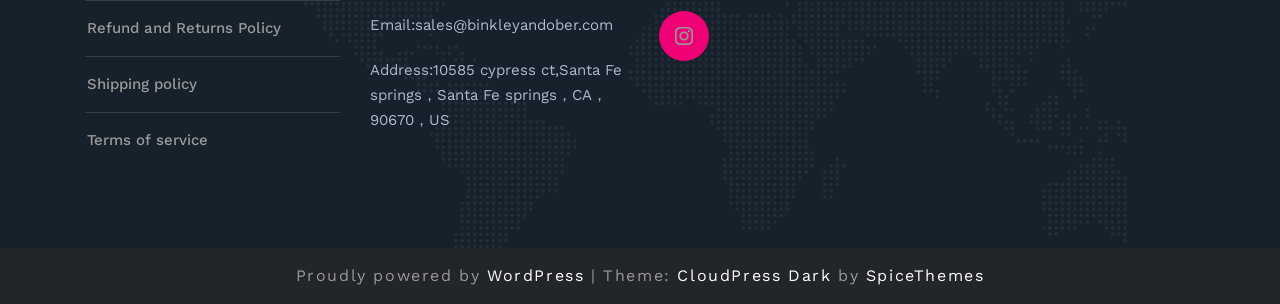Refer to the element description Food & Restaurants and identify the corresponding bounding box in the screenshot. Format the coordinates as (top-left x, top-left y, bottom-right x, bottom-right y) with values in the range of 0 to 1.

None